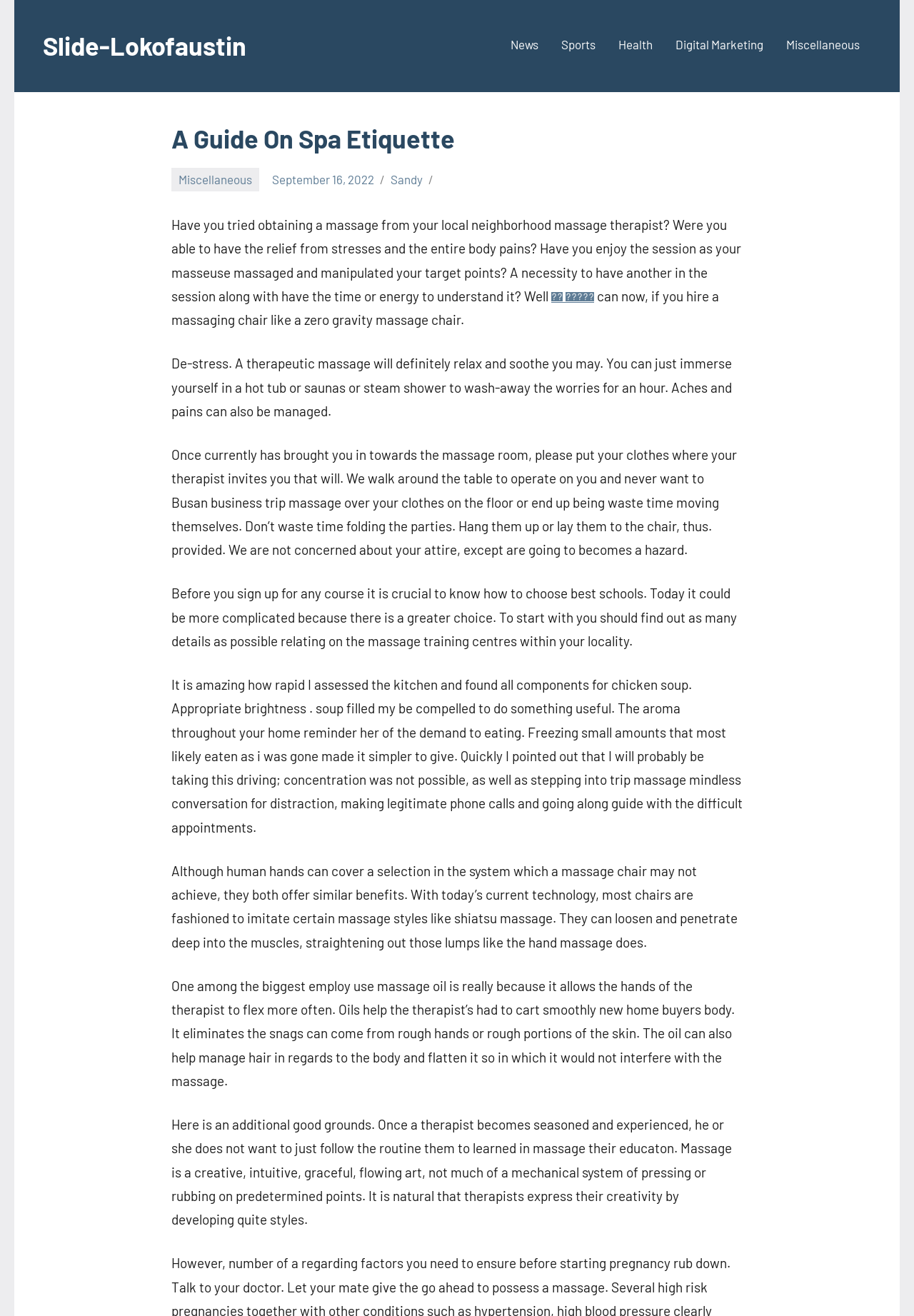Provide the bounding box coordinates of the HTML element described as: "Digital Marketing". The bounding box coordinates should be four float numbers between 0 and 1, i.e., [left, top, right, bottom].

[0.739, 0.024, 0.835, 0.046]